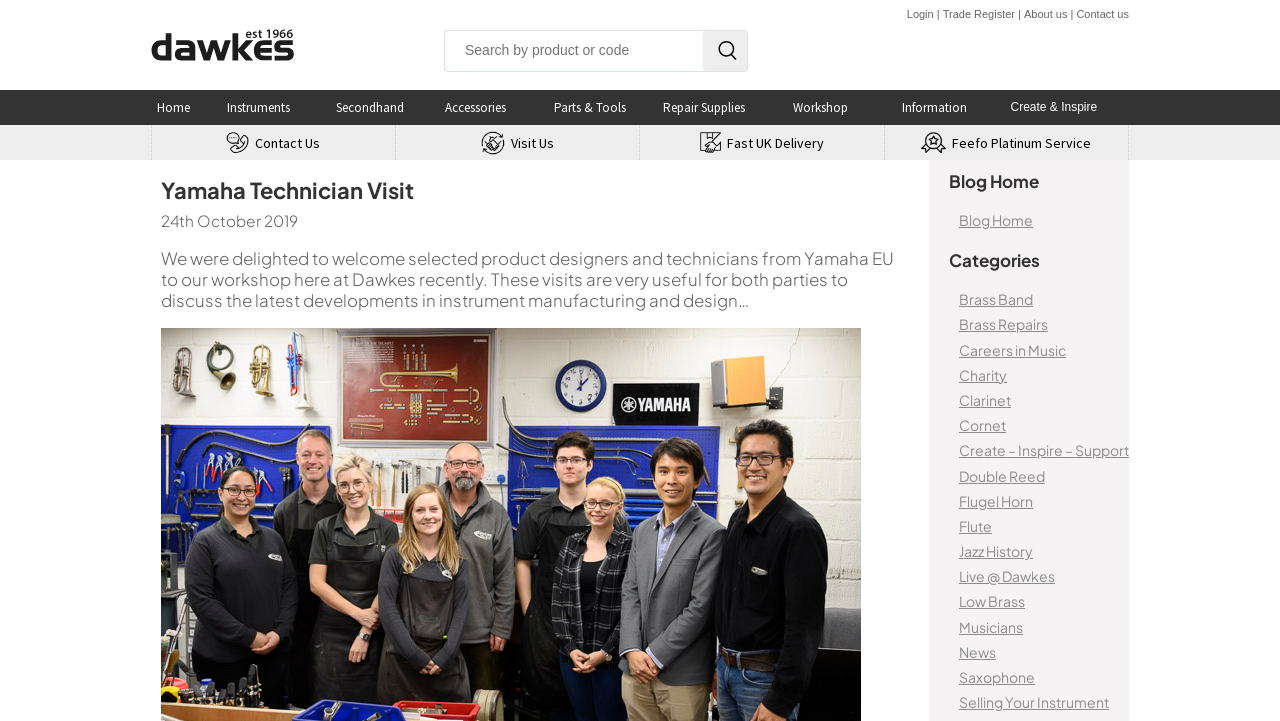Please identify the bounding box coordinates of the clickable area that will allow you to execute the instruction: "Visit Dawkes Music".

[0.376, 0.181, 0.399, 0.214]